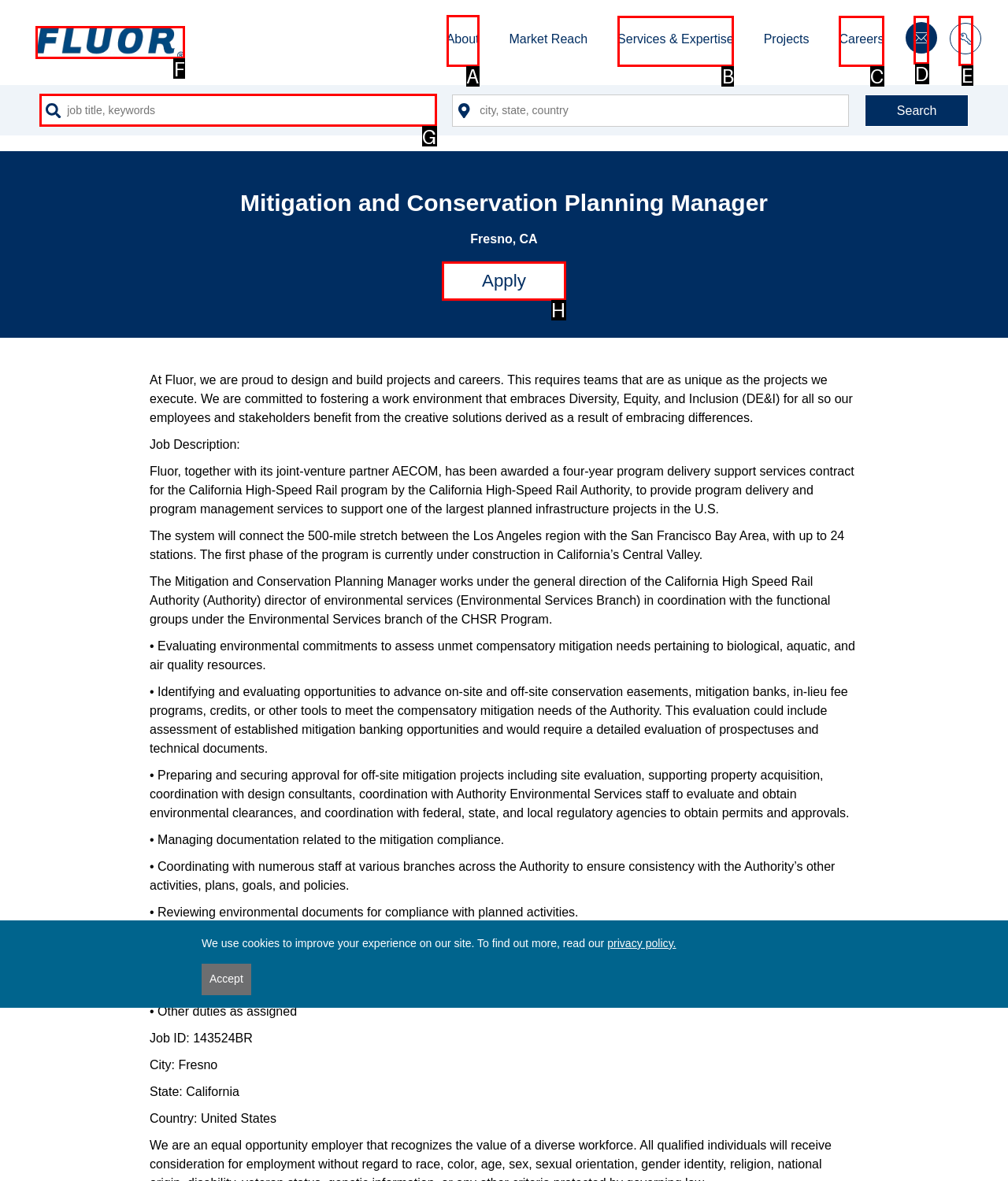Select the appropriate bounding box to fulfill the task: Click on About Respond with the corresponding letter from the choices provided.

A